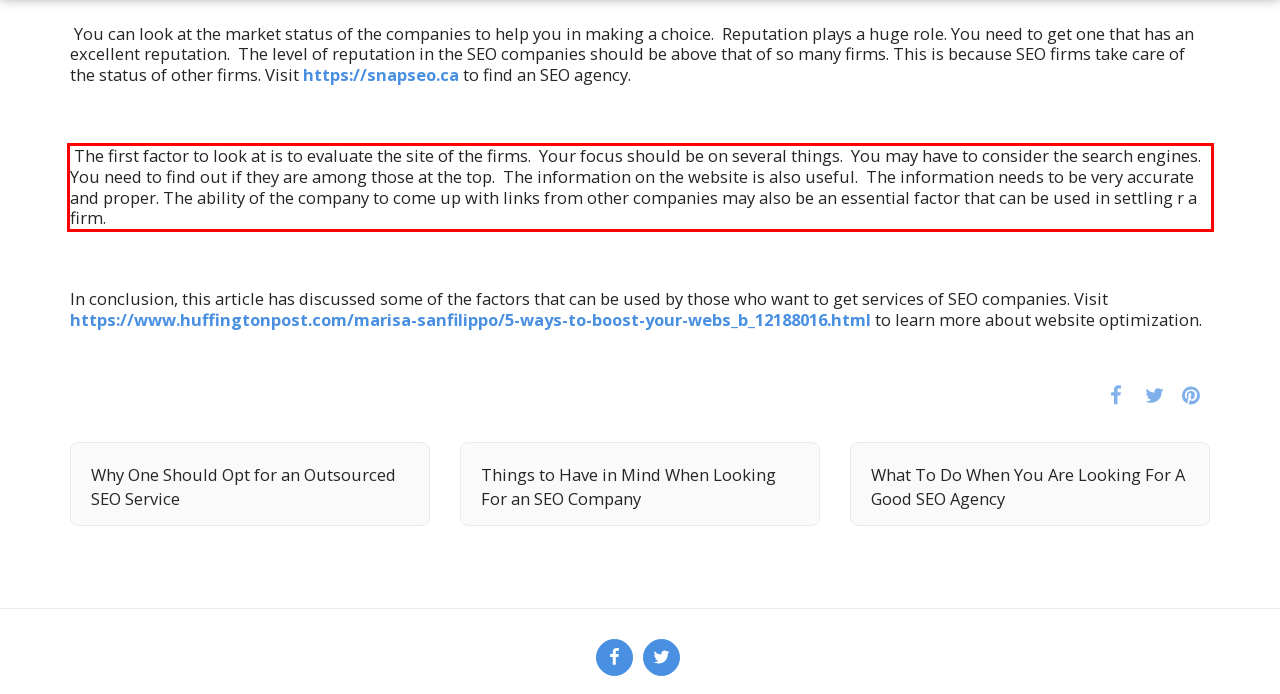Identify and transcribe the text content enclosed by the red bounding box in the given screenshot.

The first factor to look at is to evaluate the site of the firms. Your focus should be on several things. You may have to consider the search engines. You need to find out if they are among those at the top. The information on the website is also useful. The information needs to be very accurate and proper. The ability of the company to come up with links from other companies may also be an essential factor that can be used in settling r a firm.